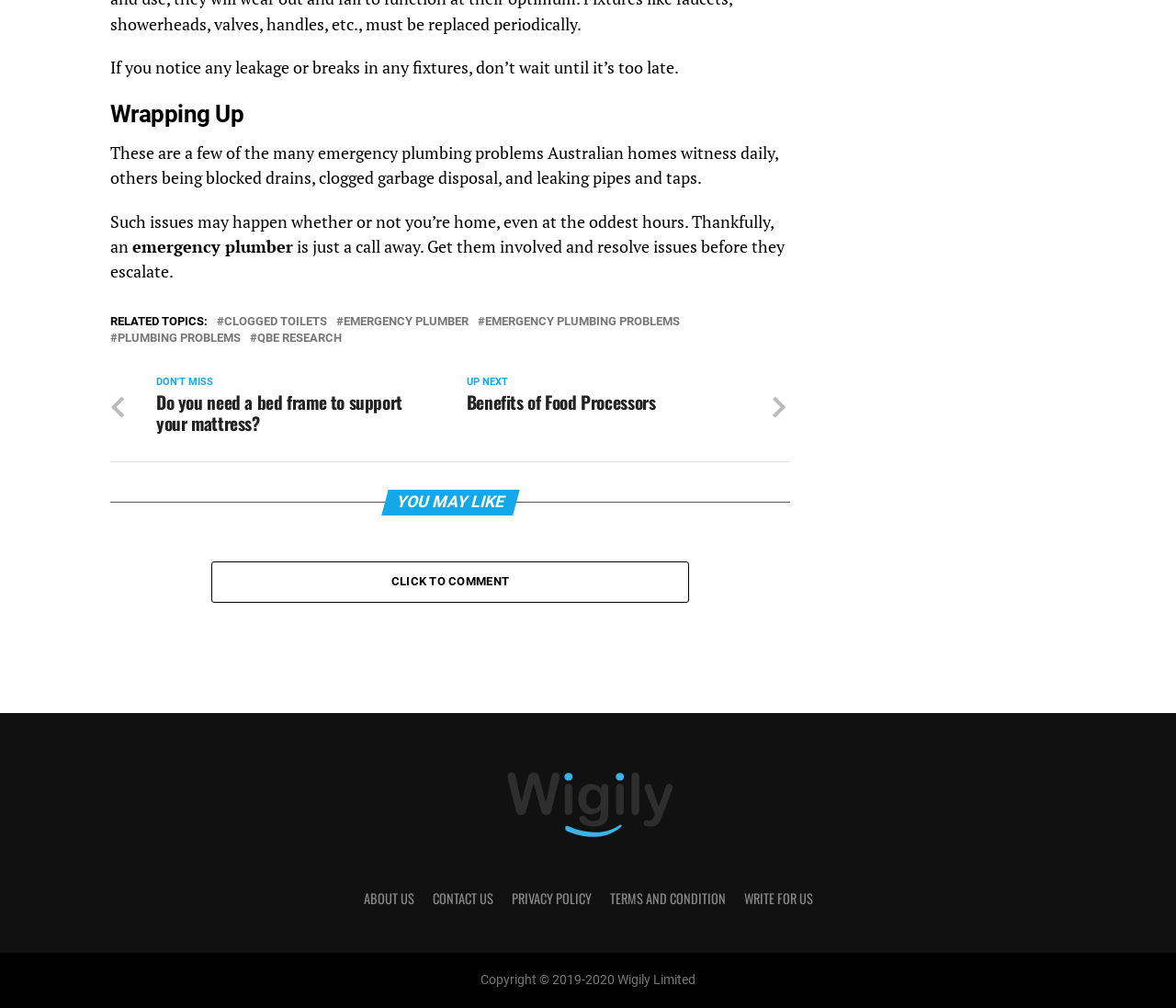Please specify the bounding box coordinates of the clickable region to carry out the following instruction: "click on the link to know more about emergency plumbers". The coordinates should be four float numbers between 0 and 1, in the format [left, top, right, bottom].

[0.292, 0.314, 0.398, 0.326]